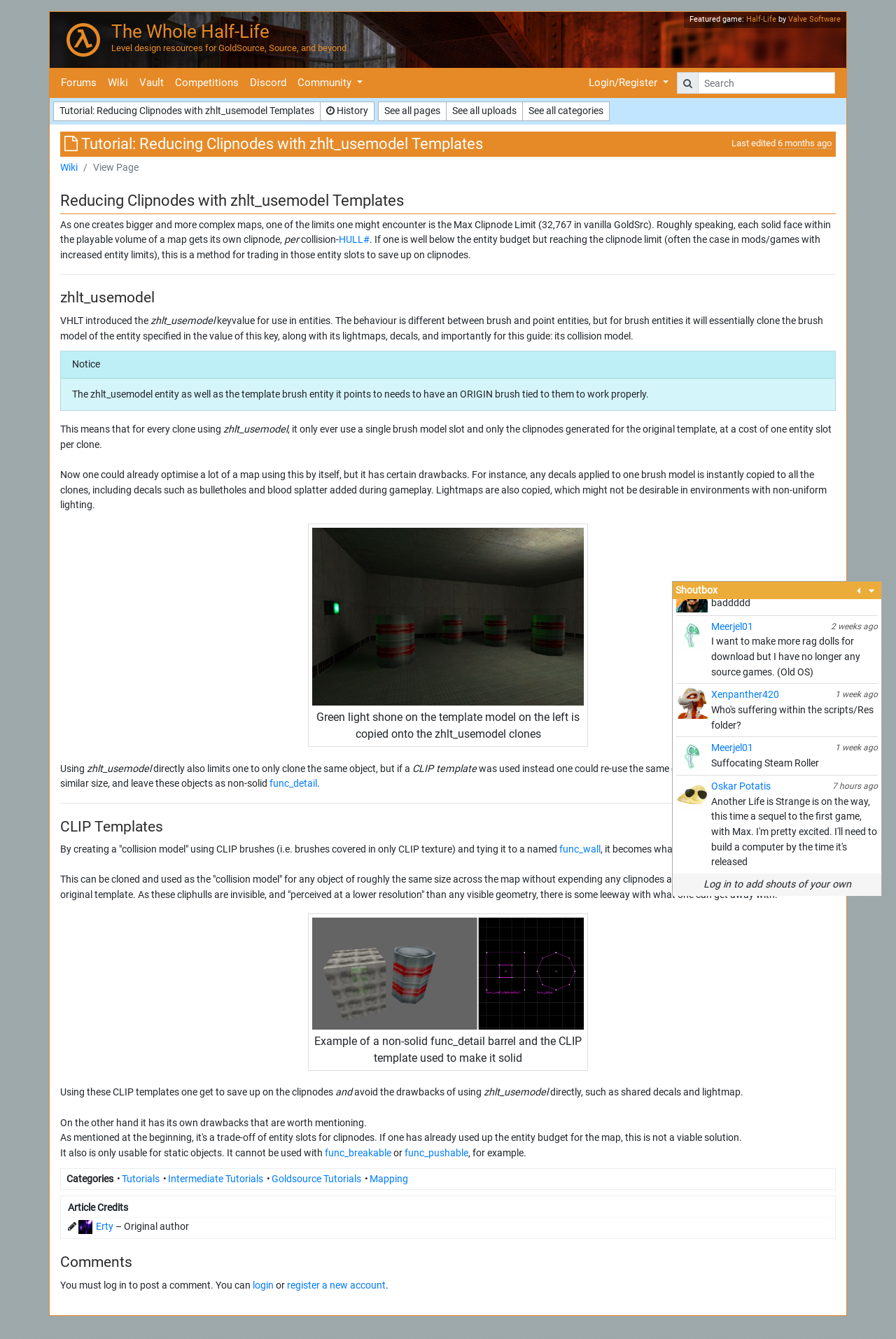What is the limit of clipnodes in vanilla GoldSrc?
Provide an in-depth and detailed answer to the question.

According to the text, the Max Clipnode Limit in vanilla GoldSrc is 32,767, which can be a limitation when creating bigger and more complex maps.